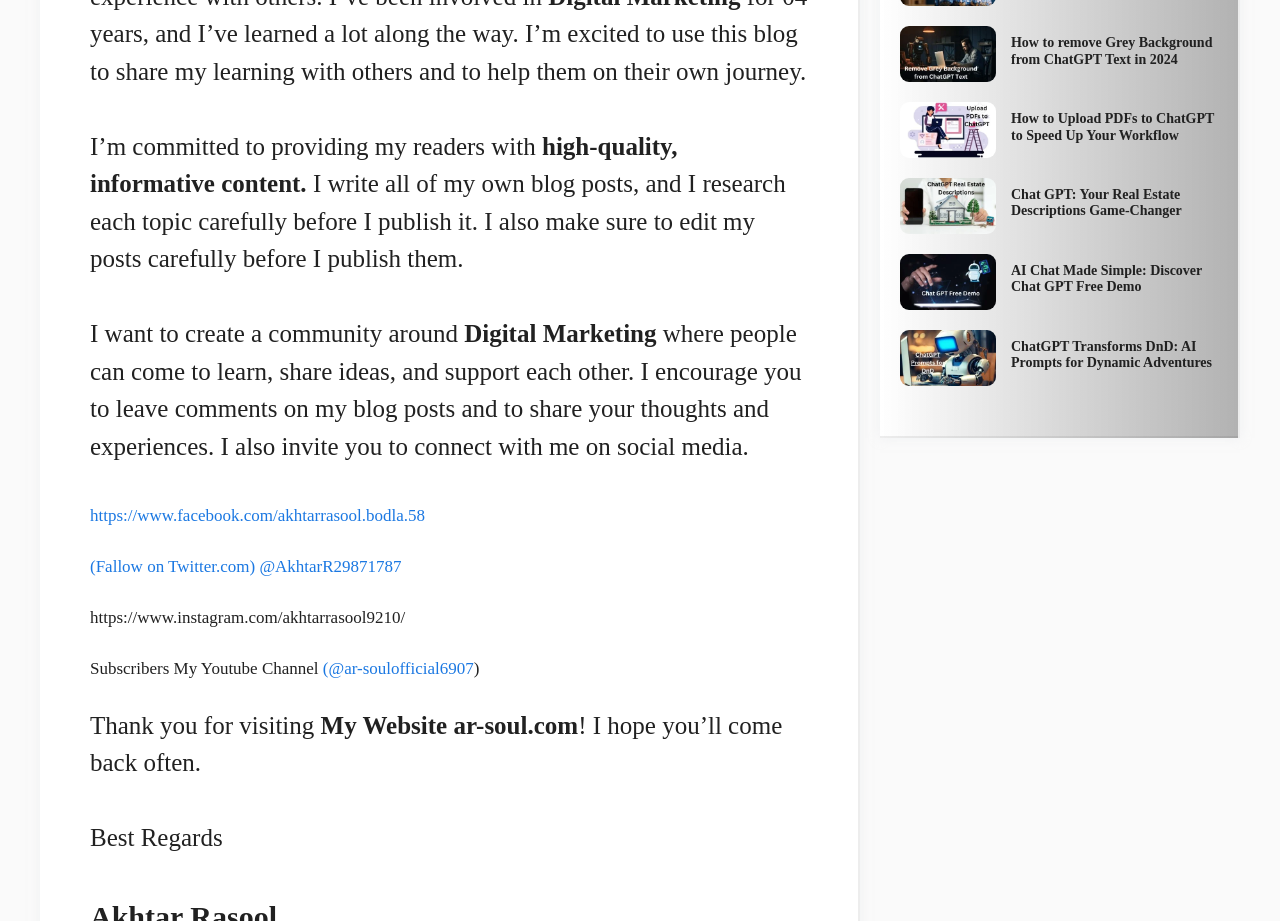From the webpage screenshot, predict the bounding box of the UI element that matches this description: "(@ar-soulofficial6907".

[0.252, 0.715, 0.37, 0.736]